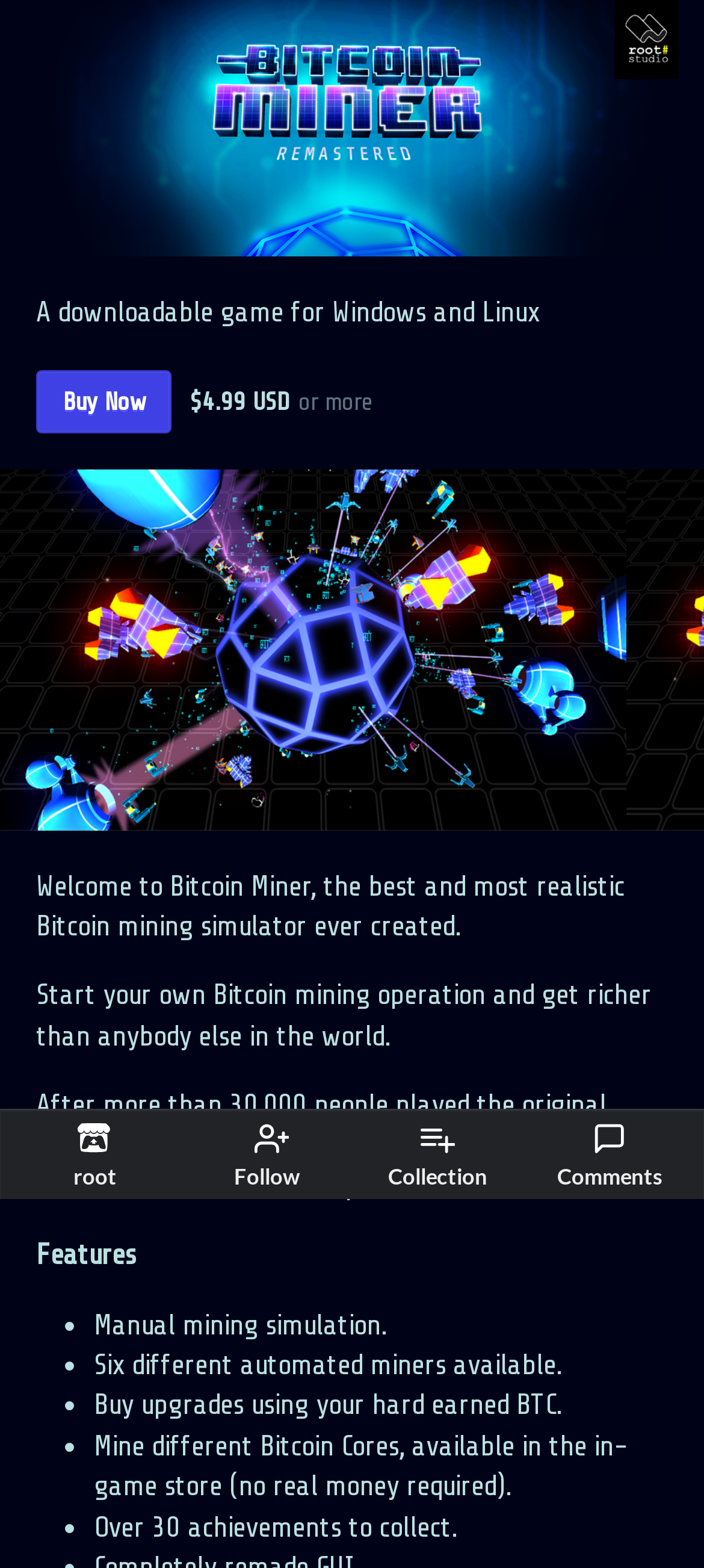Locate the UI element described as follows: "Comments". Return the bounding box coordinates as four float numbers between 0 and 1 in the order [left, top, right, bottom].

[0.778, 0.711, 0.953, 0.759]